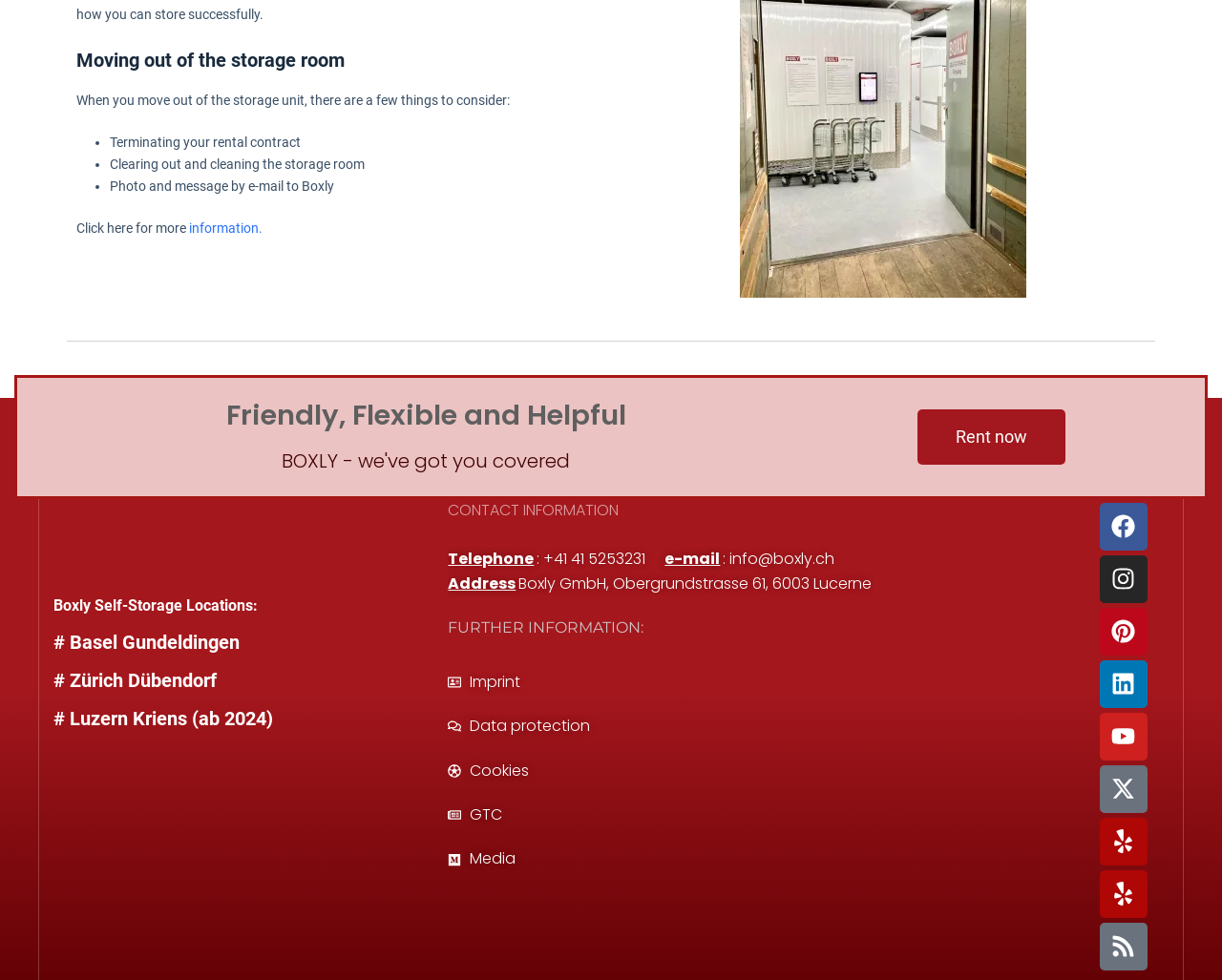Please specify the bounding box coordinates of the area that should be clicked to accomplish the following instruction: "Follow Boxly on Facebook". The coordinates should consist of four float numbers between 0 and 1, i.e., [left, top, right, bottom].

[0.9, 0.513, 0.939, 0.562]